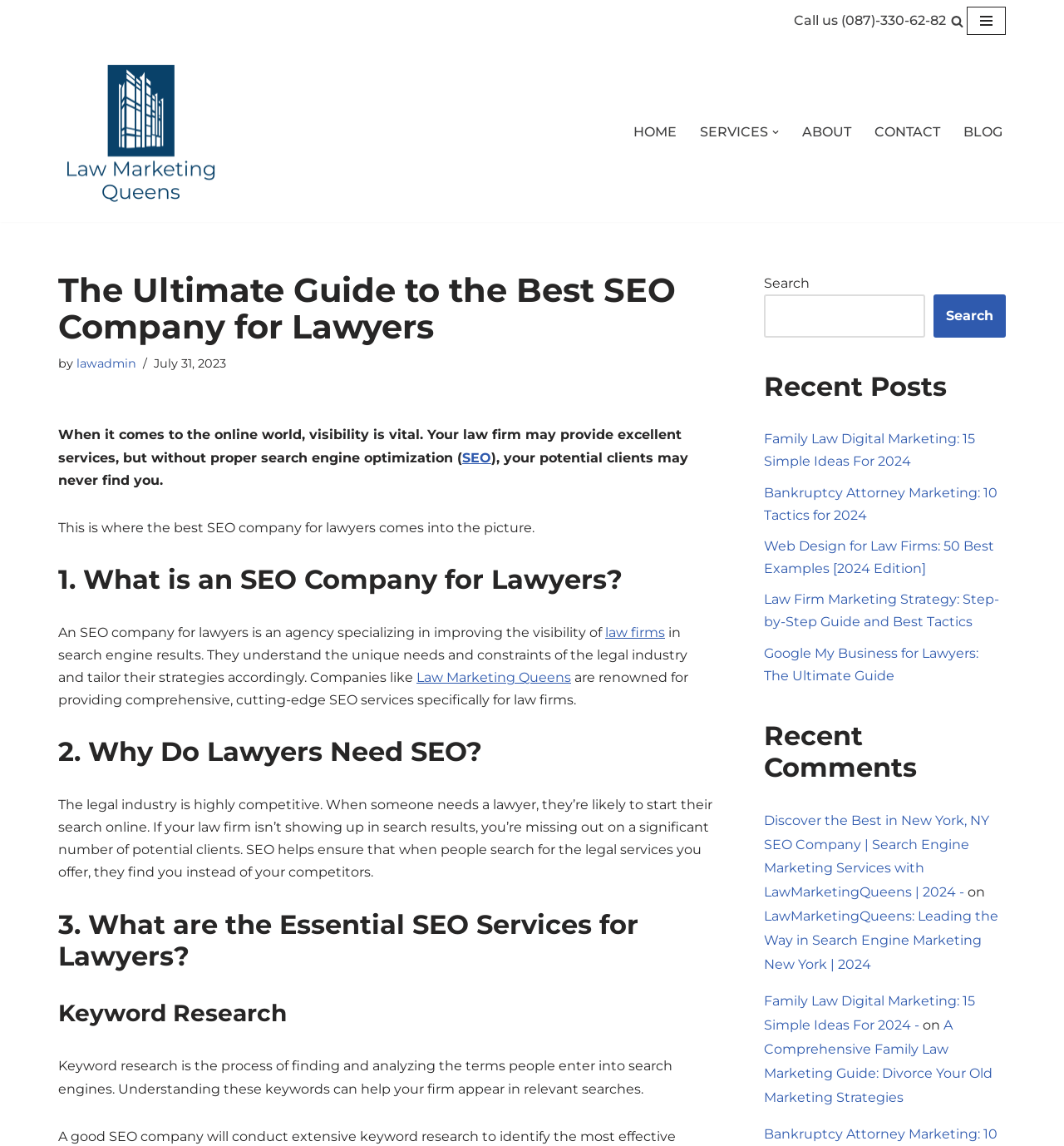Identify the coordinates of the bounding box for the element that must be clicked to accomplish the instruction: "Click the 'Navigation Menu' button".

[0.909, 0.006, 0.945, 0.03]